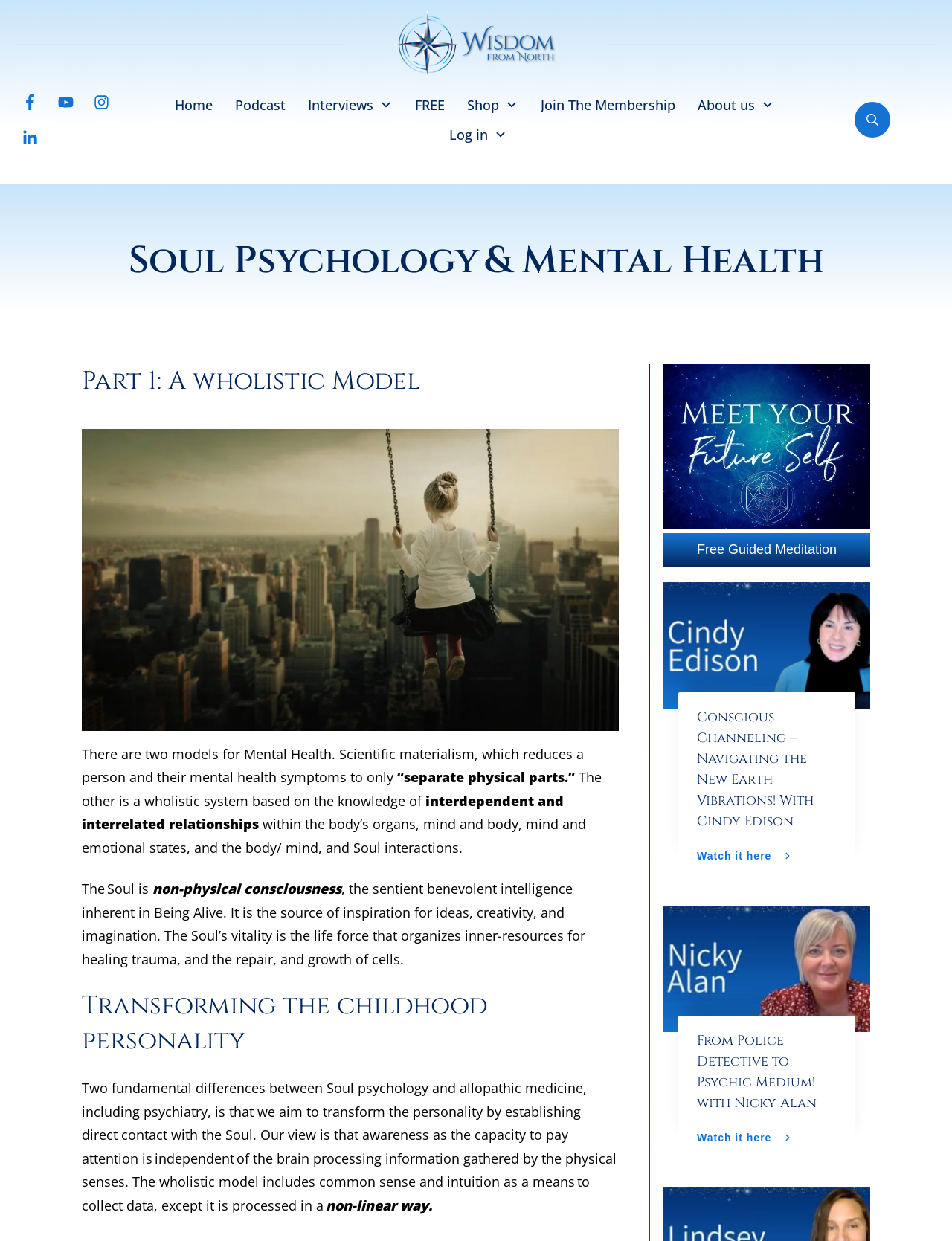Answer the question using only a single word or phrase: 
What is the text of the first heading?

Soul Psychology & Mental Health